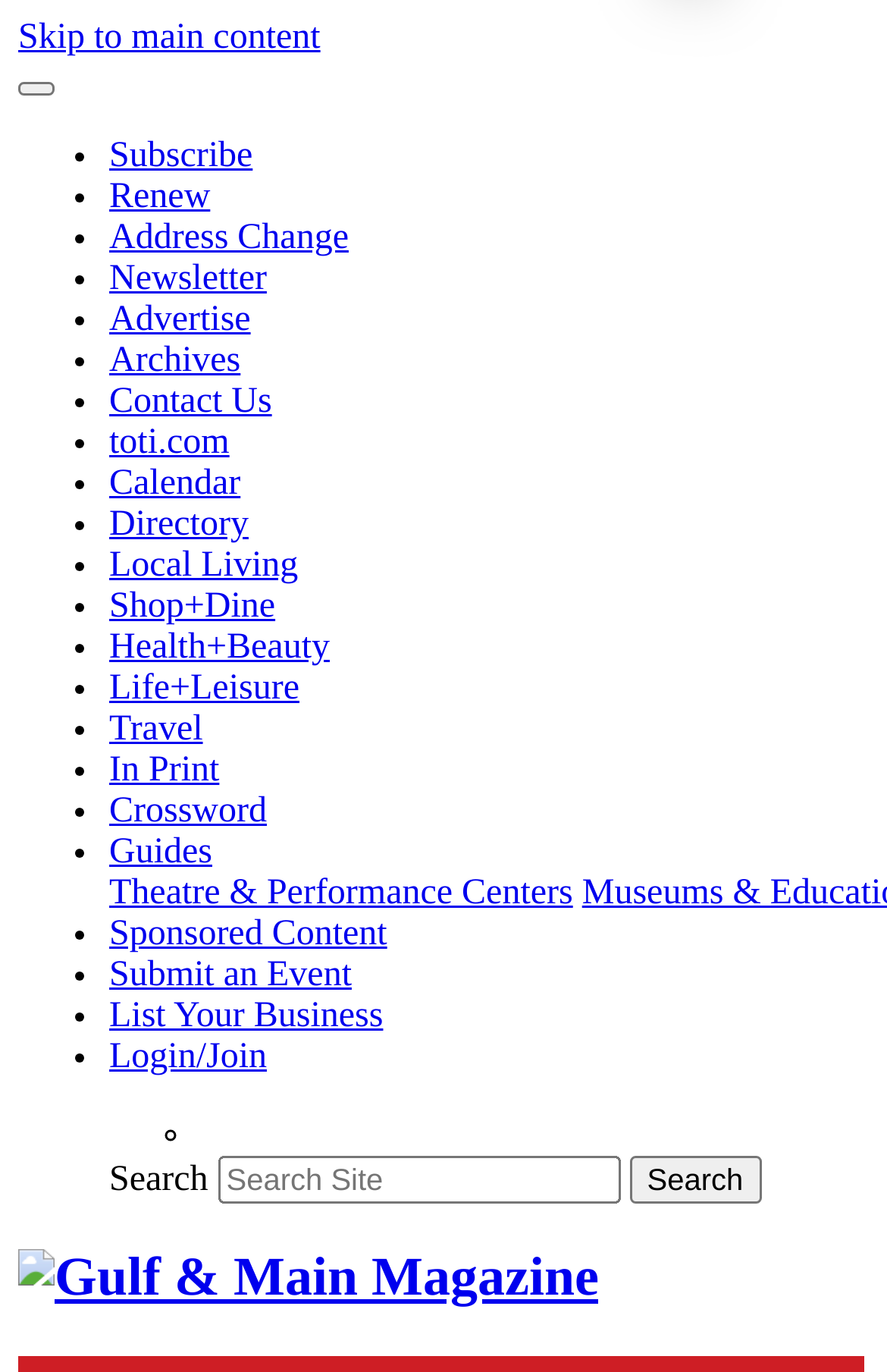Respond to the question with just a single word or phrase: 
What are the categories listed in the navigation menu?

Restaurants, bars, attractions, events, shopping, people, fashion, etc.